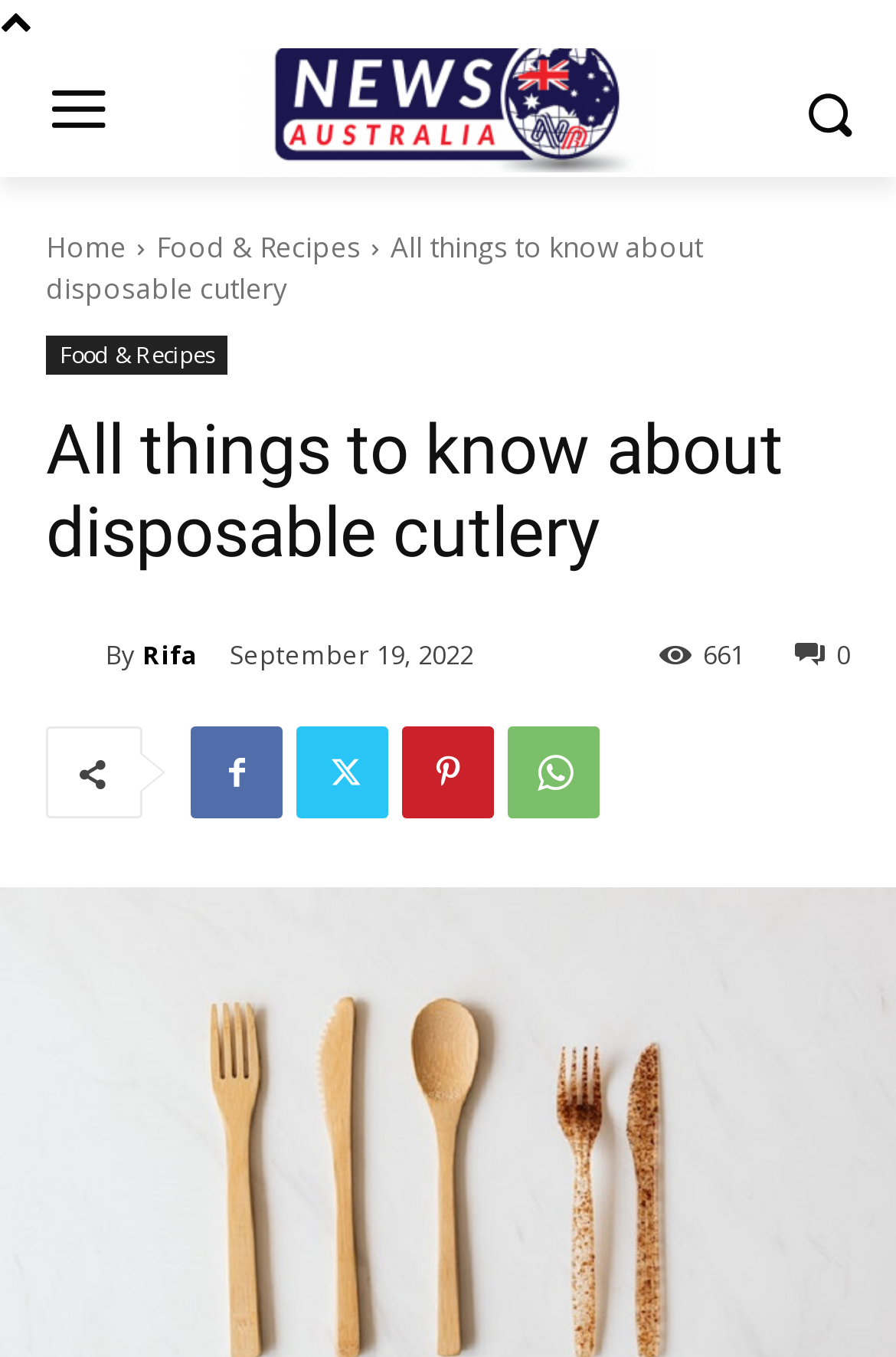Identify the bounding box coordinates of the section that should be clicked to achieve the task described: "Read Tagore's essay".

None